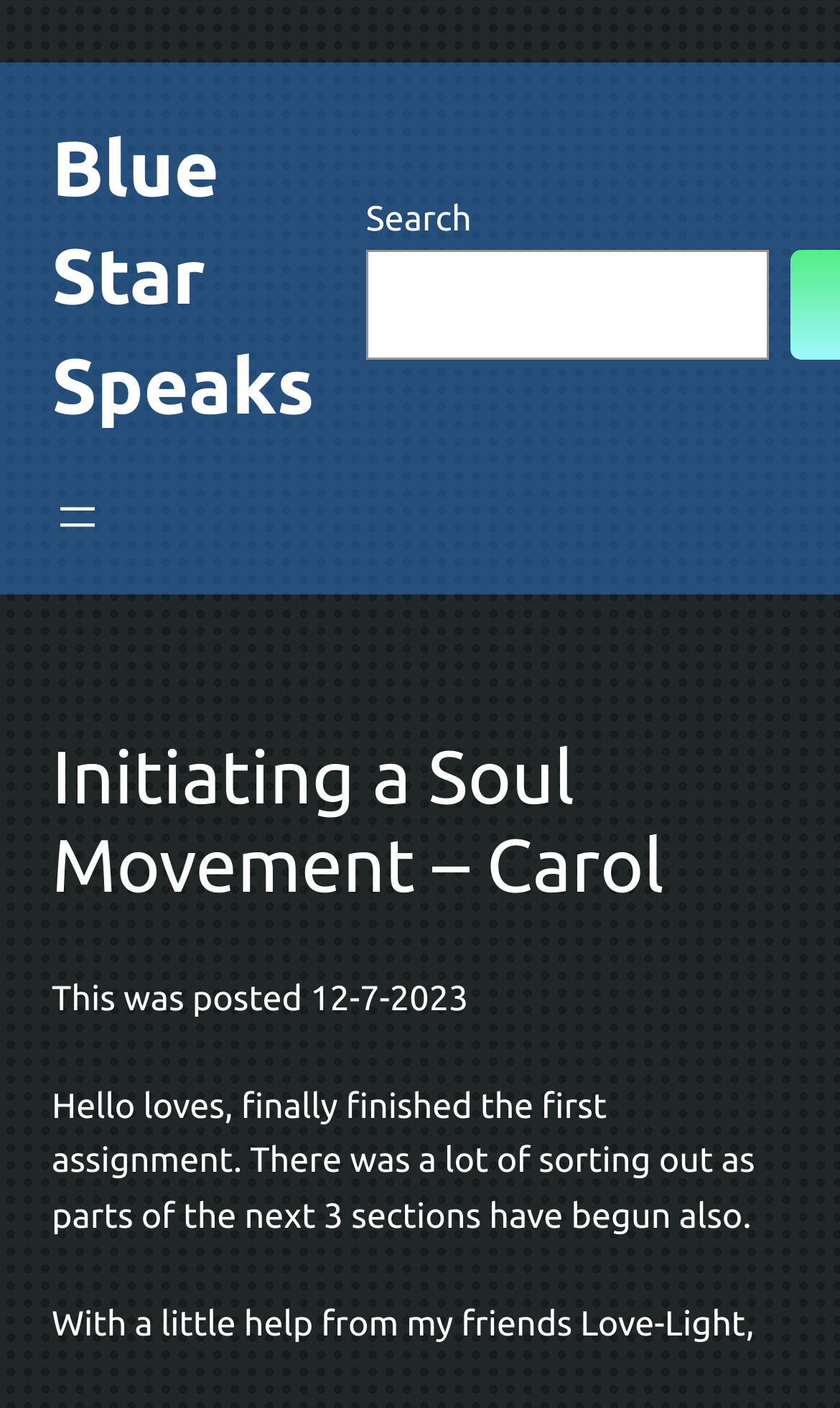Provide the bounding box coordinates, formatted as (top-left x, top-left y, bottom-right x, bottom-right y), with all values being floating point numbers between 0 and 1. Identify the bounding box of the UI element that matches the description: aria-label="Open menu"

[0.062, 0.349, 0.123, 0.385]